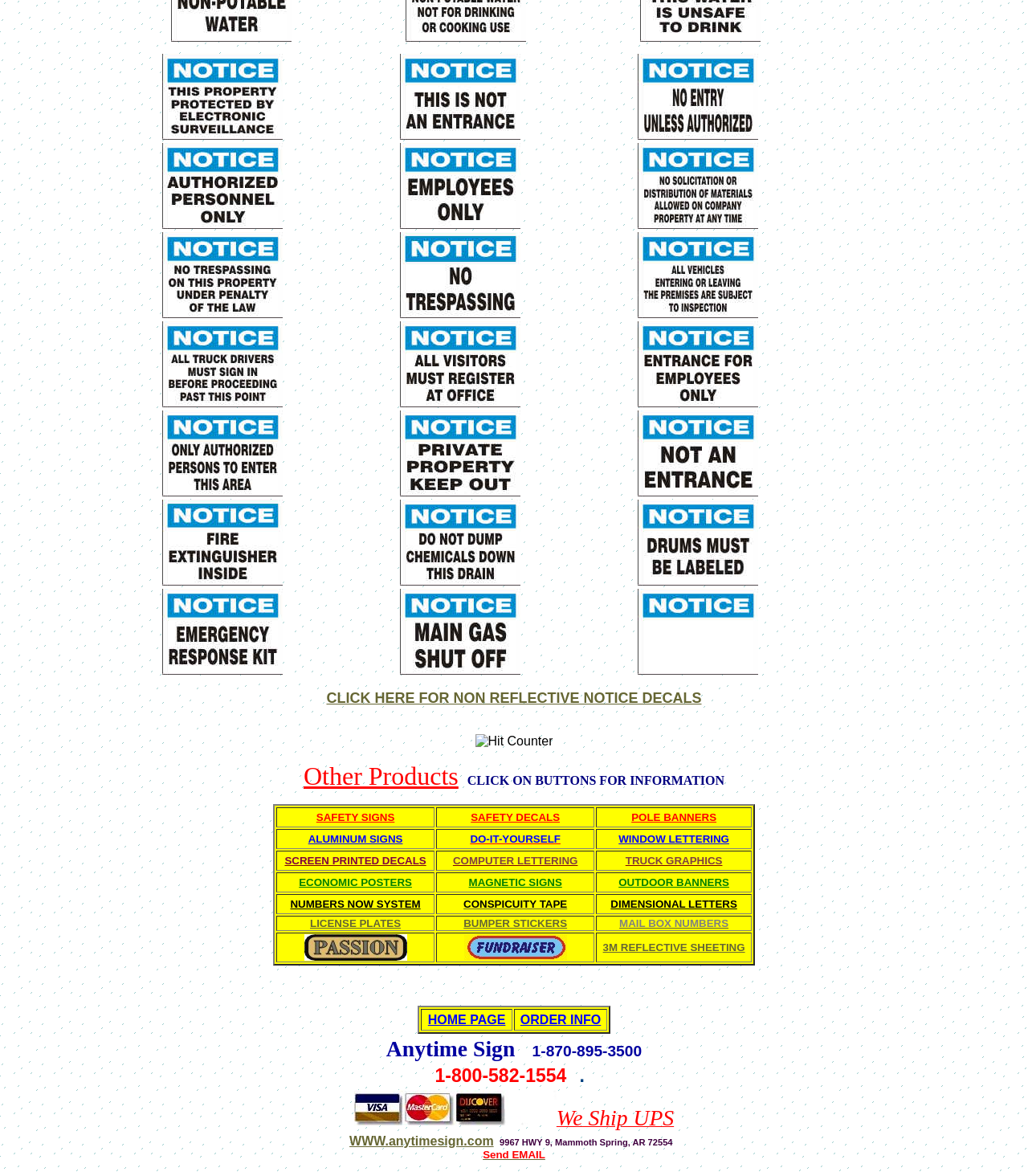Determine the bounding box coordinates of the clickable region to execute the instruction: "explore aluminum signs". The coordinates should be four float numbers between 0 and 1, denoted as [left, top, right, bottom].

[0.3, 0.707, 0.392, 0.719]